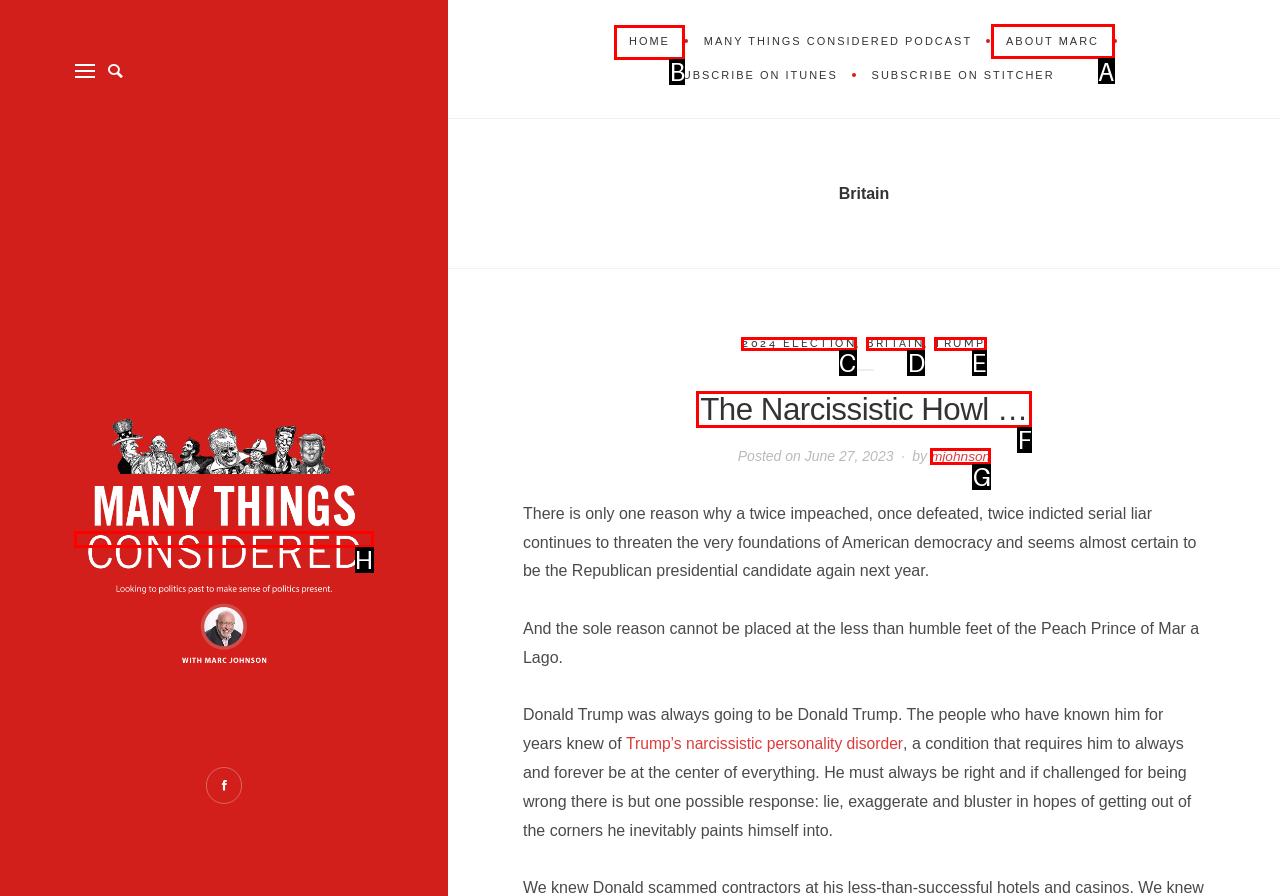Specify which UI element should be clicked to accomplish the task: Go to the home page. Answer with the letter of the correct choice.

B